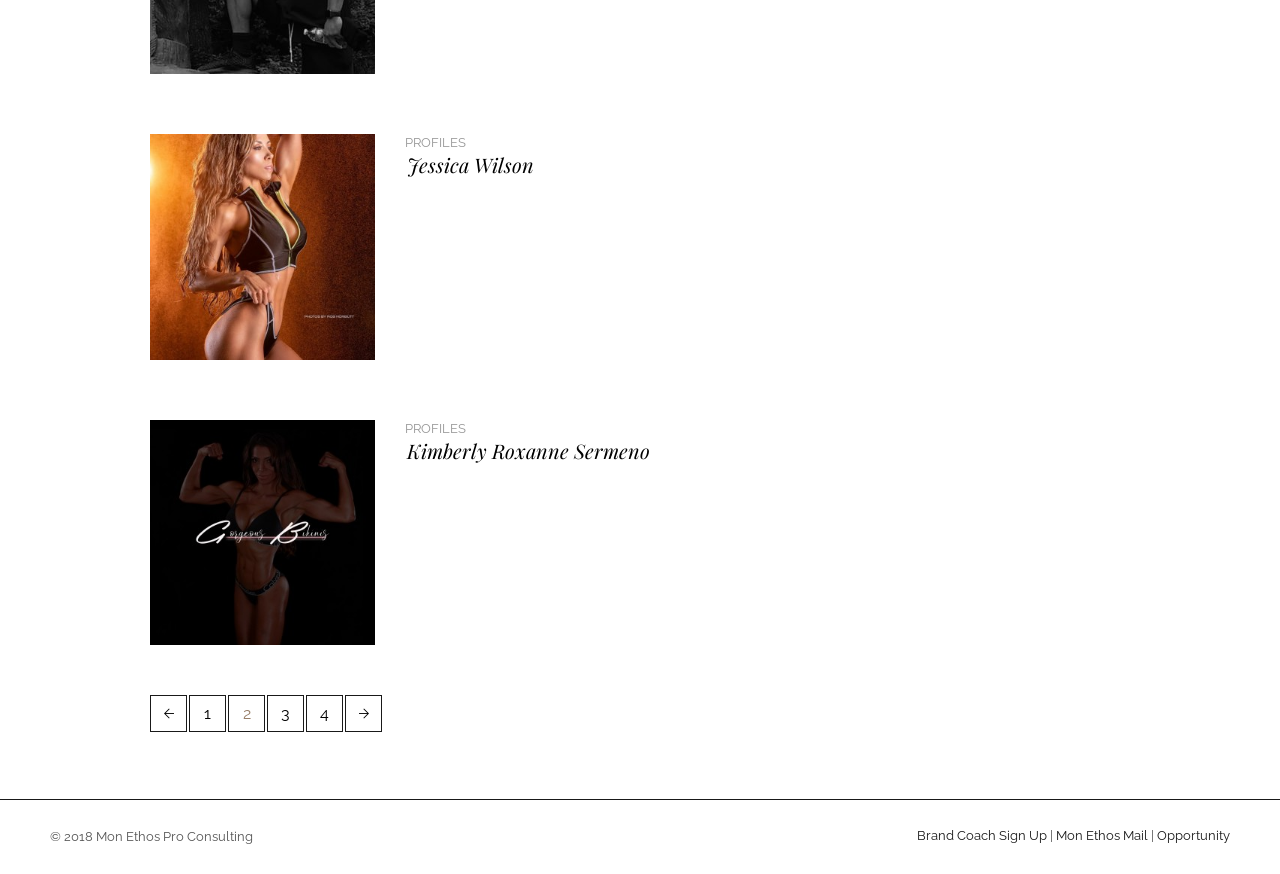What is the copyright year of the webpage?
Look at the image and respond with a single word or a short phrase.

2018